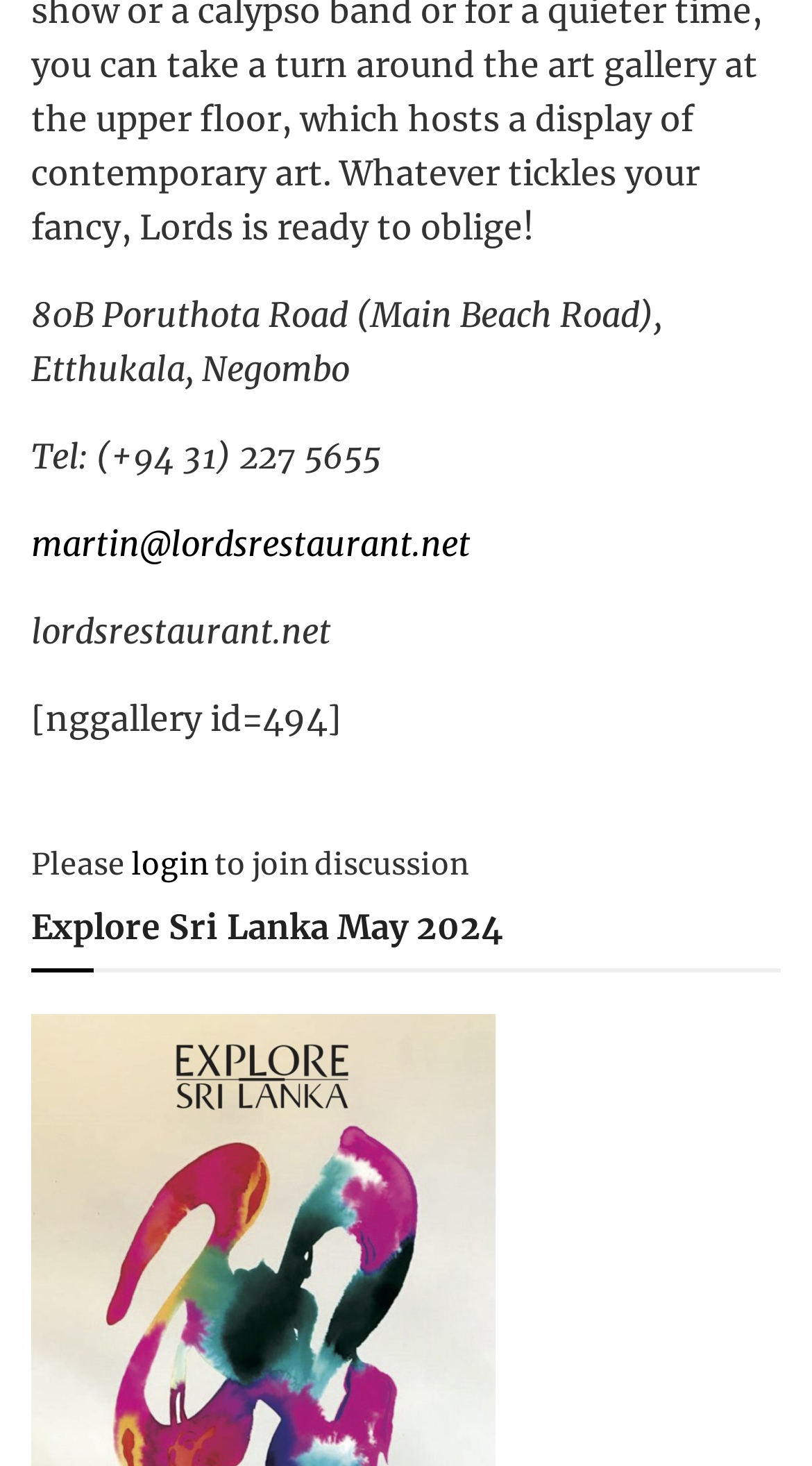What is the phone number of the restaurant?
Based on the image, answer the question with a single word or brief phrase.

(+94 31) 227 5655